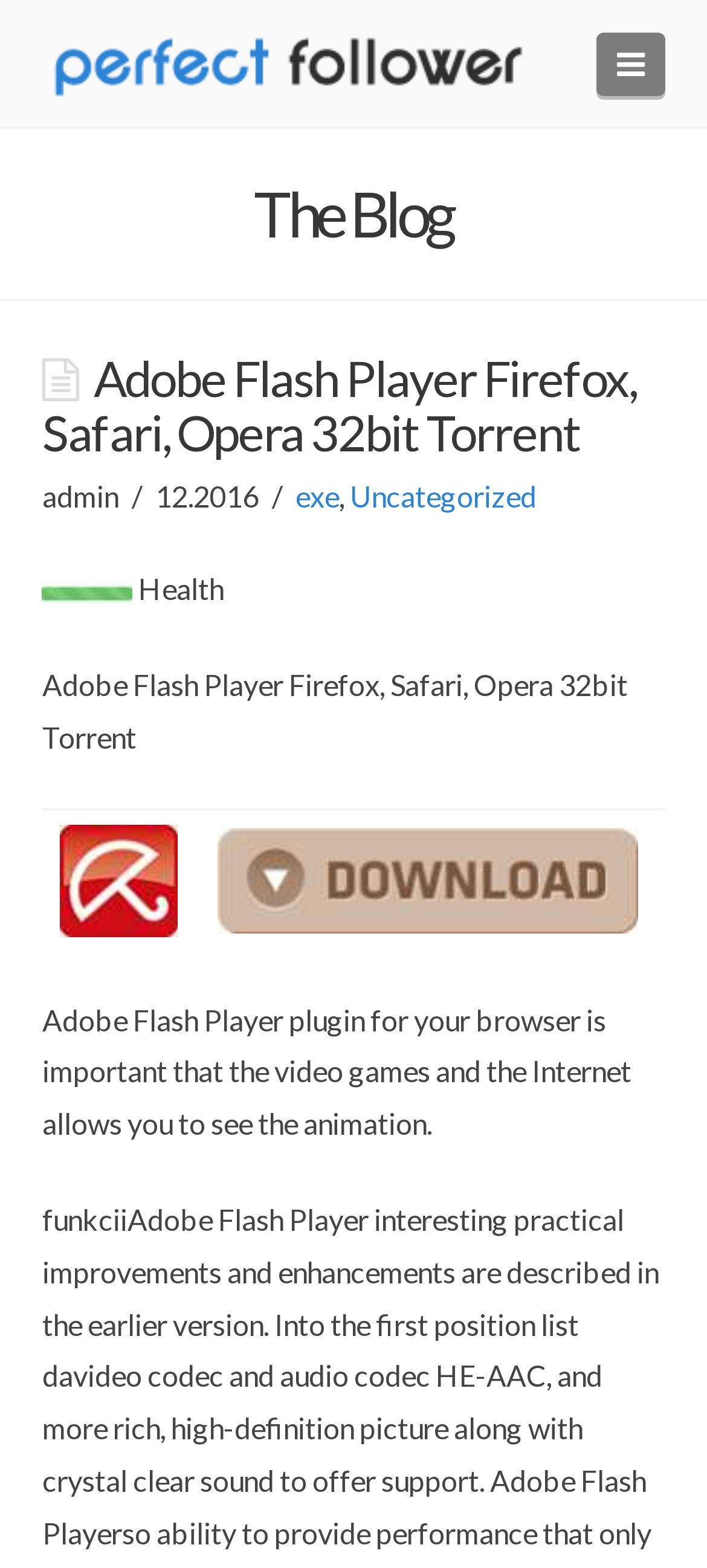What is the date of the blog post?
Provide a detailed answer to the question using information from the image.

The date of the blog post is '12.2016' as indicated by the time element next to the 'admin' text.